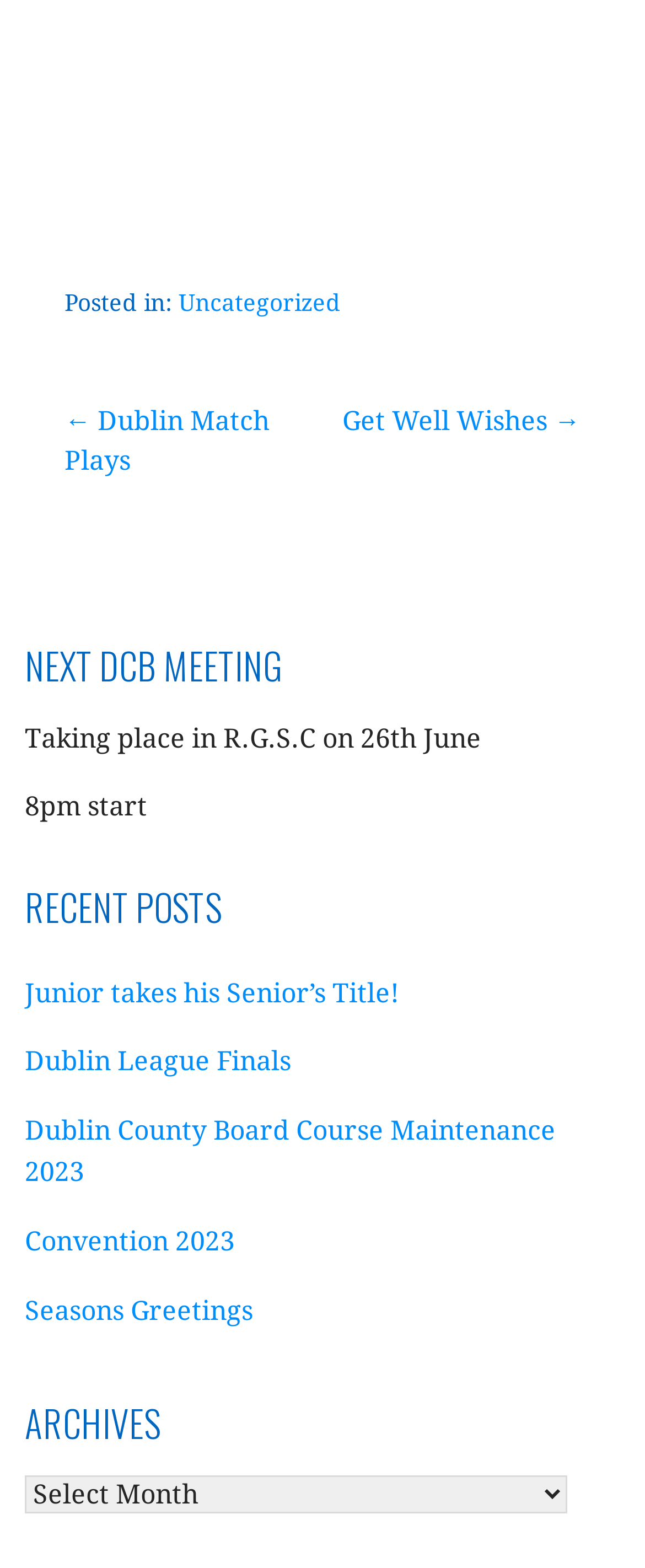Pinpoint the bounding box coordinates of the area that must be clicked to complete this instruction: "Explore recent posts".

[0.038, 0.562, 0.879, 0.595]